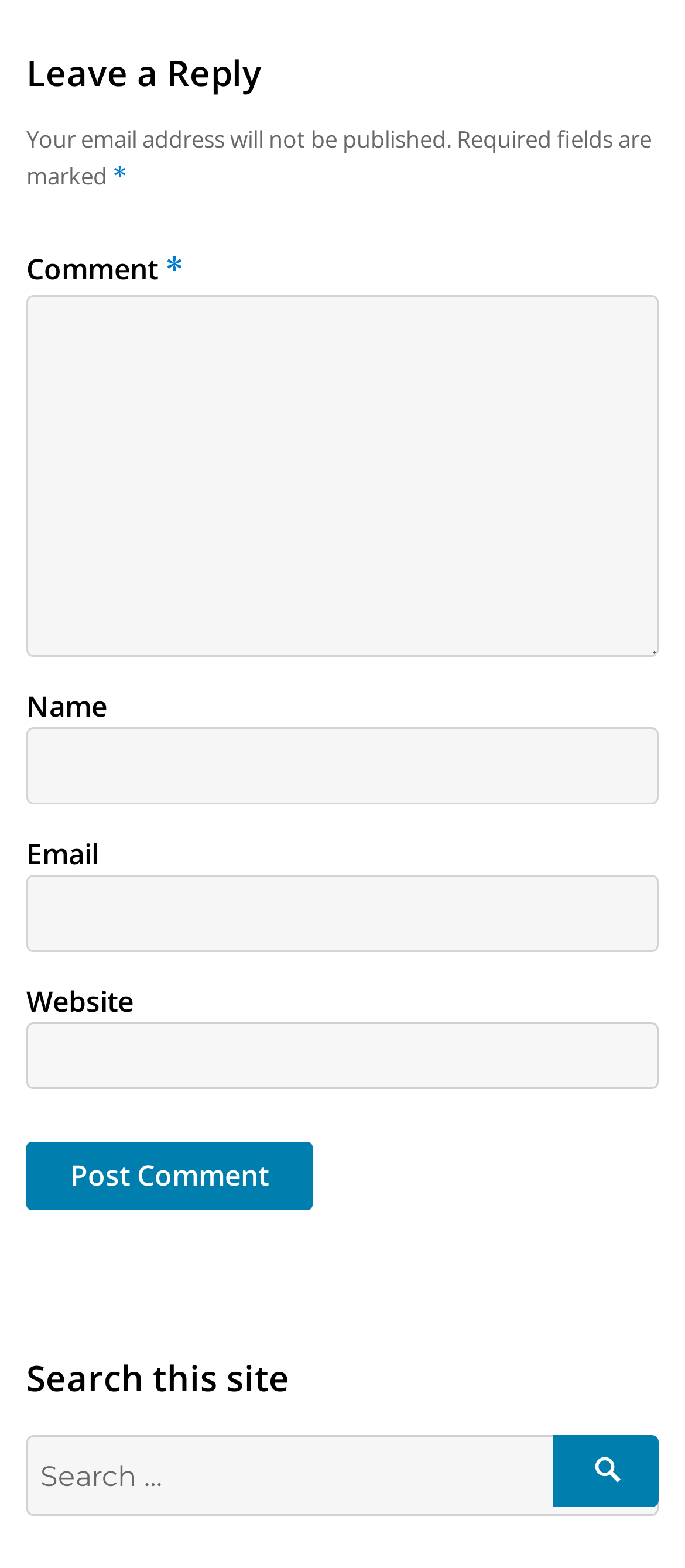Please give a short response to the question using one word or a phrase:
How many text boxes are available in the comment section?

4